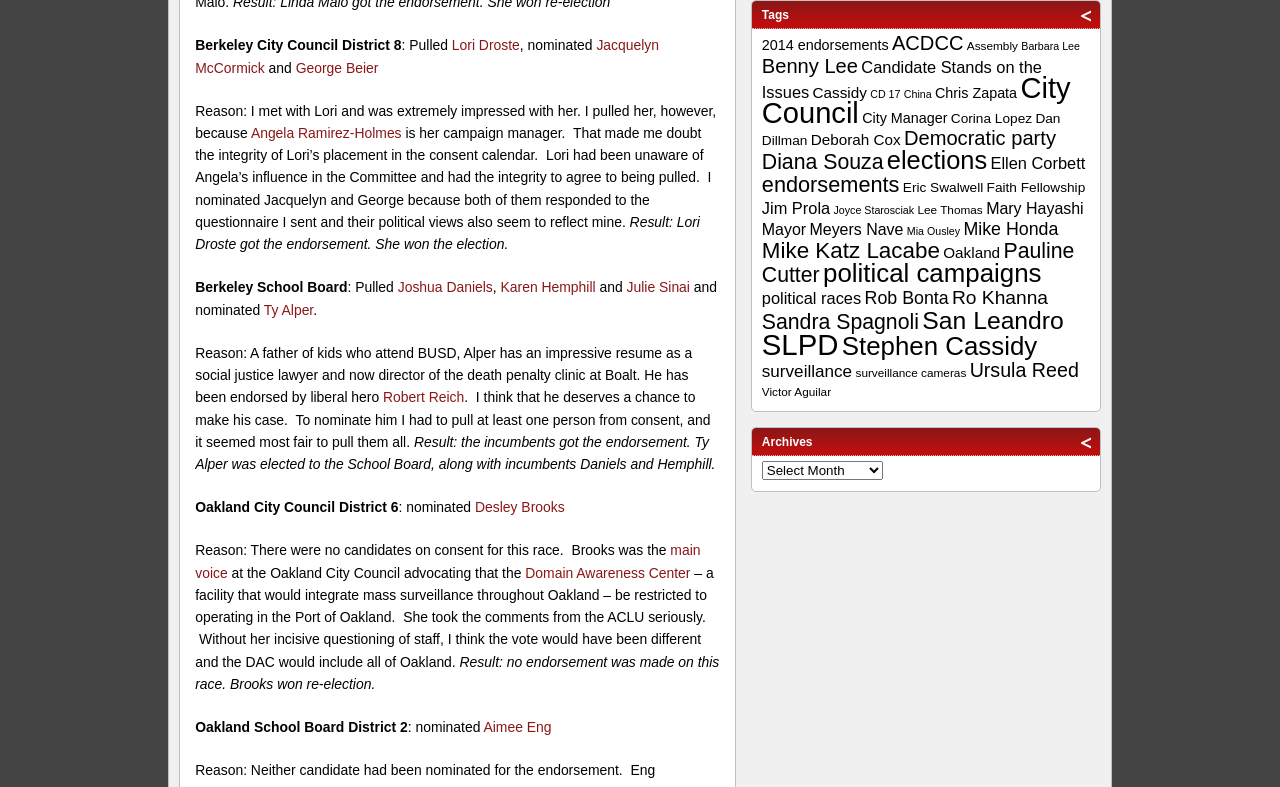Find the bounding box coordinates for the HTML element described in this sentence: "Candidate Stands on the Issues". Provide the coordinates as four float numbers between 0 and 1, in the format [left, top, right, bottom].

[0.595, 0.073, 0.814, 0.128]